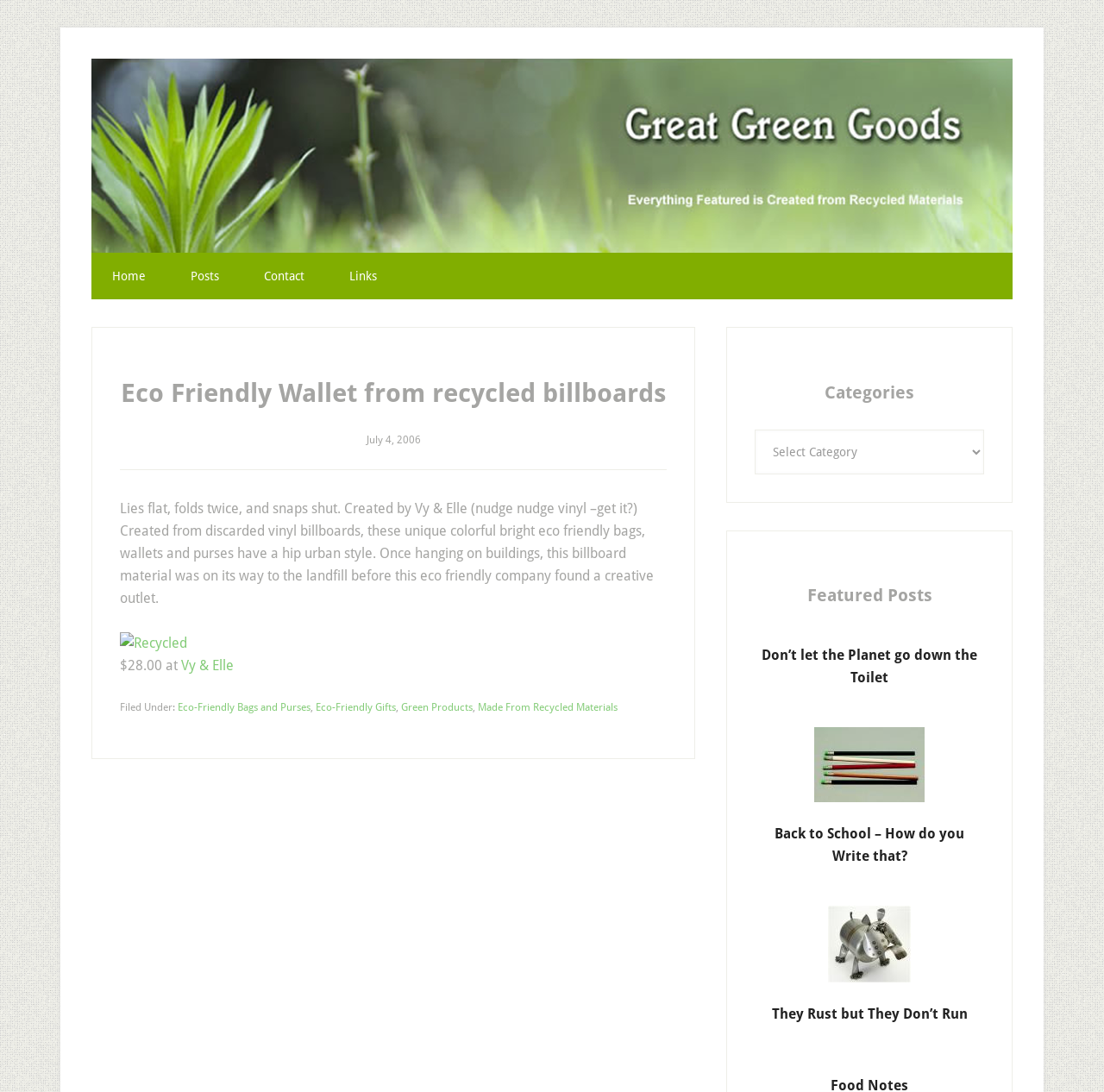Show the bounding box coordinates for the HTML element as described: "Great Green Goods".

[0.083, 0.054, 0.917, 0.231]